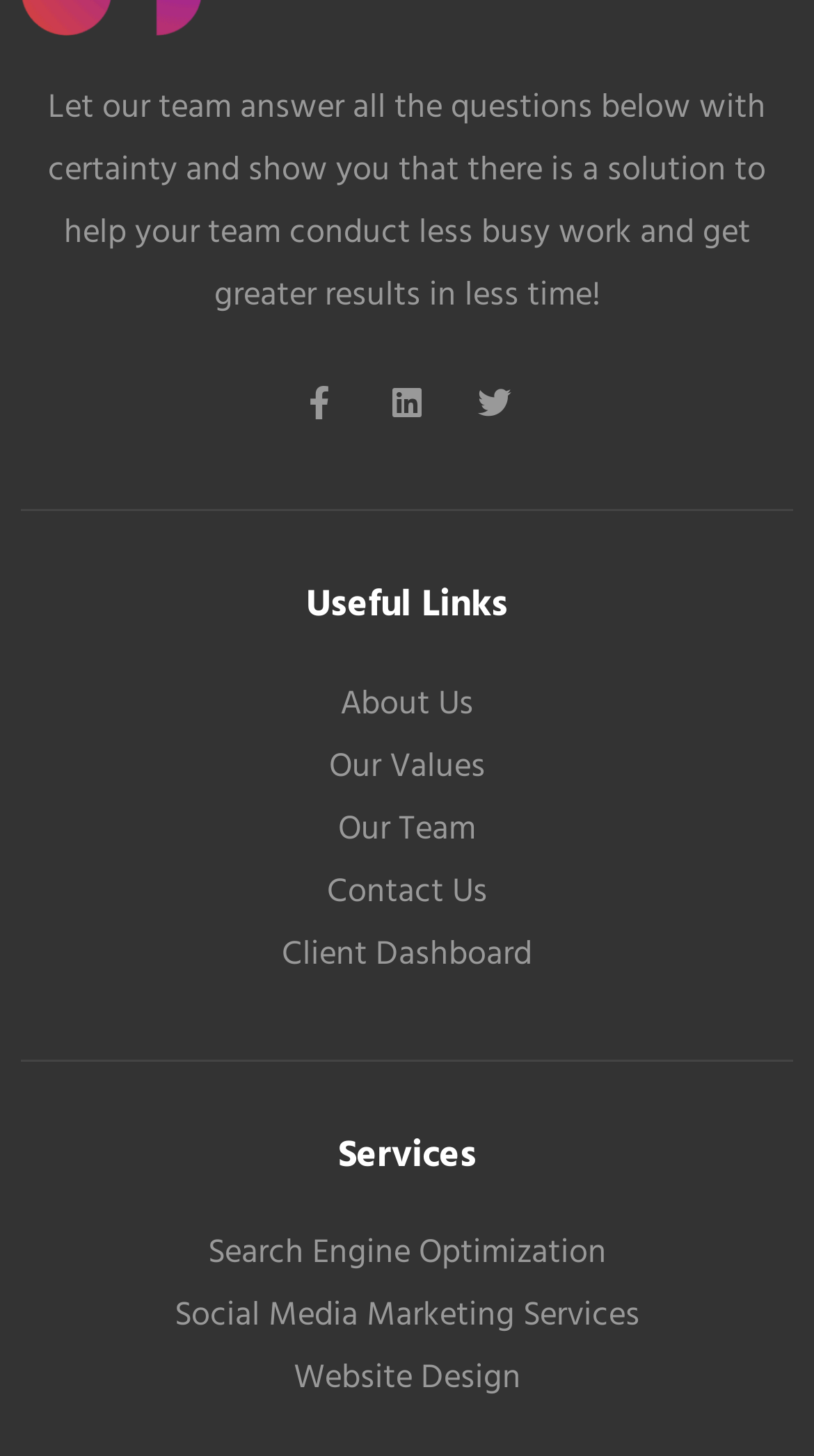Using the information in the image, give a detailed answer to the following question: What social media platforms are linked?

I found the links to social media platforms at the top of the webpage, which are Facebook, Linkedin, and Twitter, indicated by their respective icons.